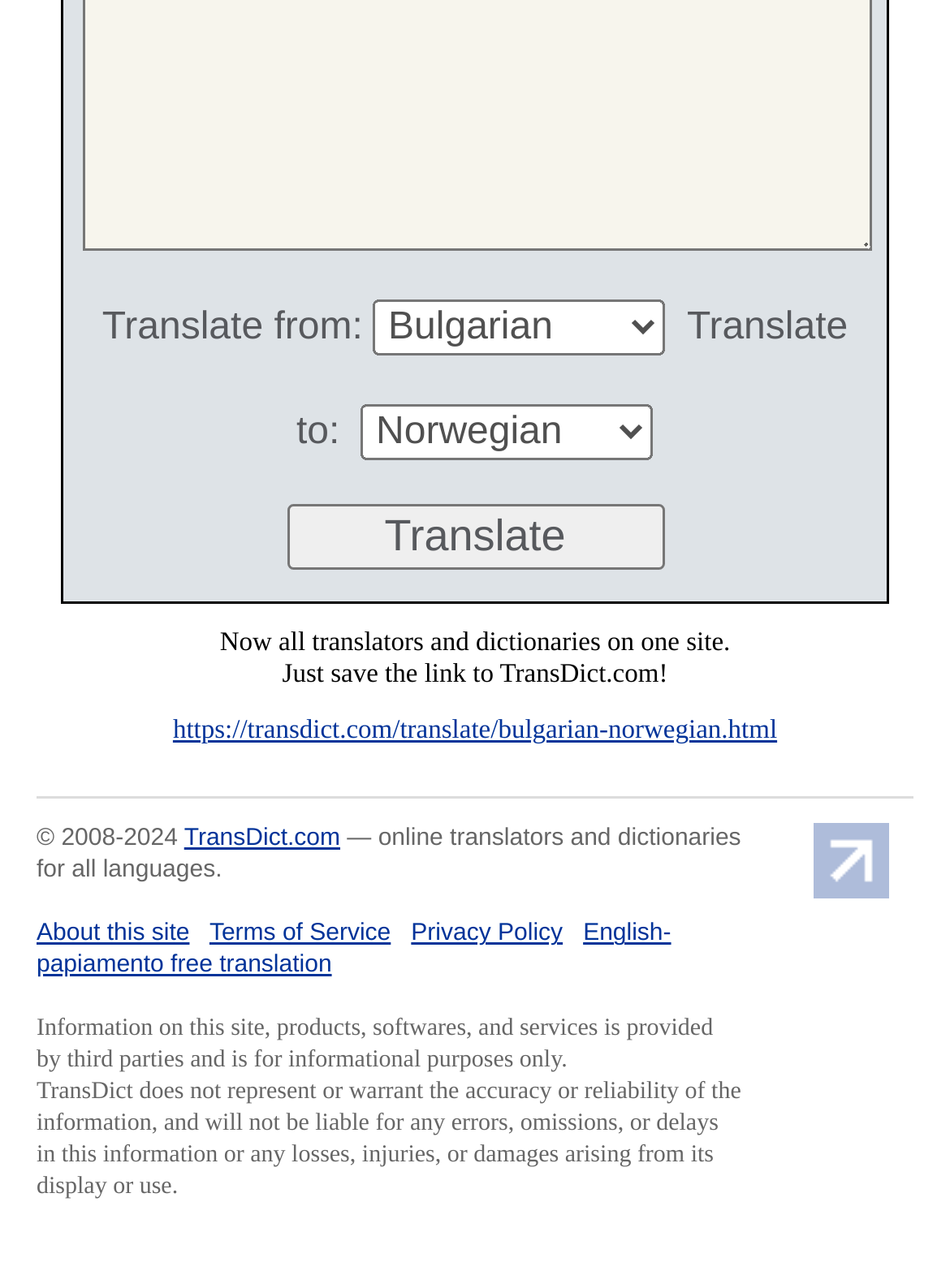Predict the bounding box coordinates of the area that should be clicked to accomplish the following instruction: "Visit the TransDict.com homepage". The bounding box coordinates should consist of four float numbers between 0 and 1, i.e., [left, top, right, bottom].

[0.194, 0.641, 0.358, 0.662]